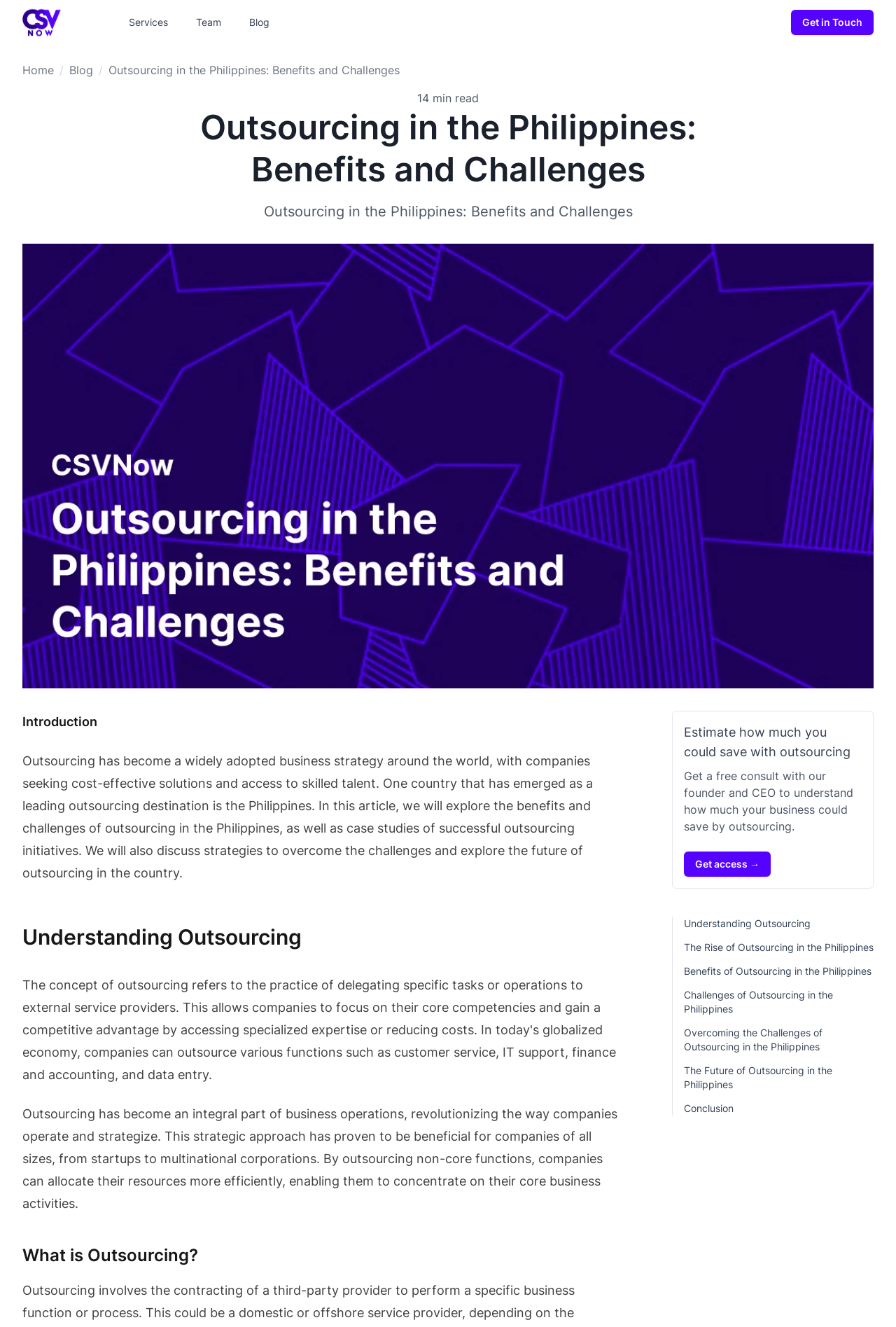Please predict the bounding box coordinates of the element's region where a click is necessary to complete the following instruction: "Read the article 'Outsourcing in the Philippines: Benefits and Challenges'". The coordinates should be represented by four float numbers between 0 and 1, i.e., [left, top, right, bottom].

[0.121, 0.046, 0.446, 0.059]